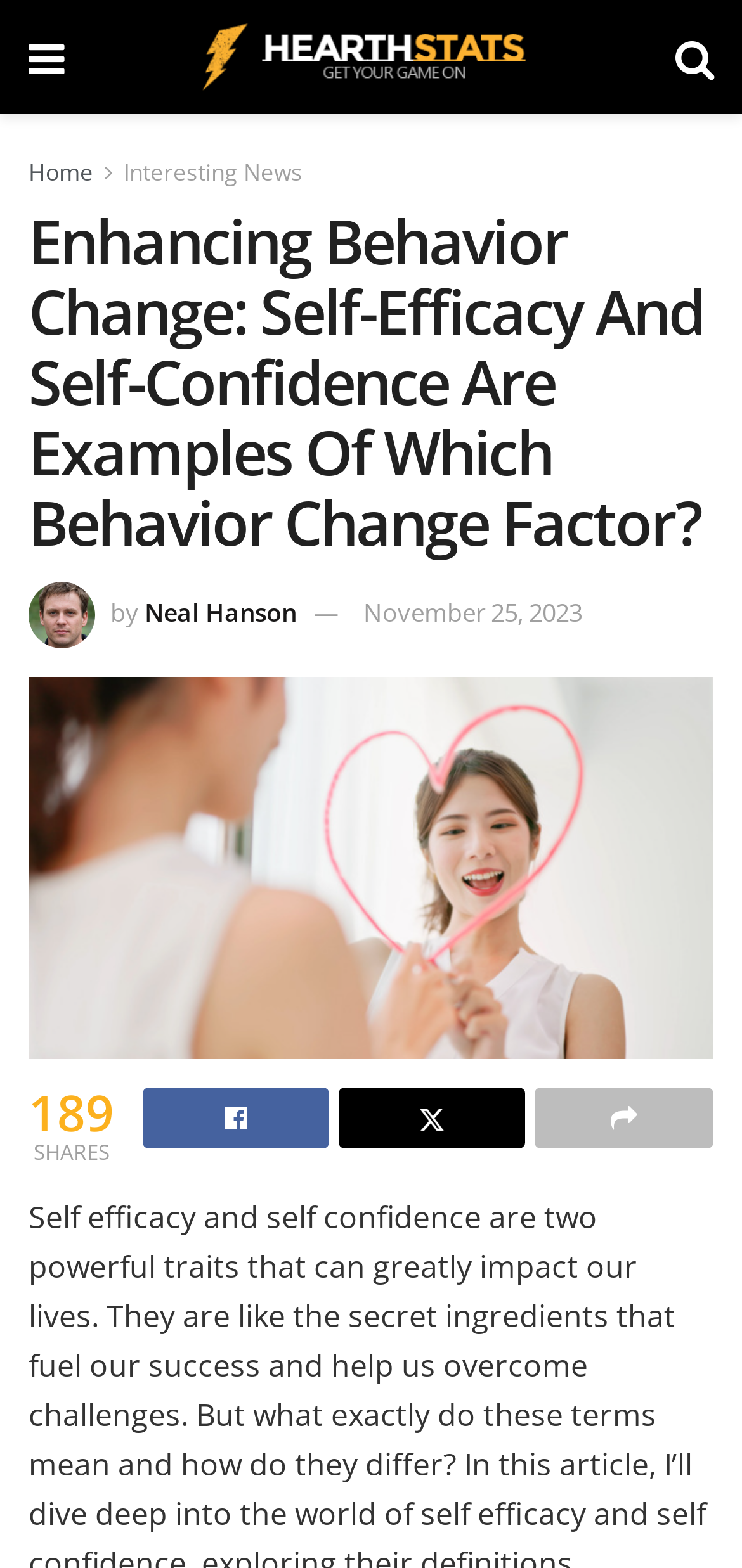What is the date of the article?
Can you provide a detailed and comprehensive answer to the question?

The date of the article is 'November 25, 2023' which is a link element located below the author's name with a bounding box coordinate of [0.49, 0.38, 0.785, 0.402].